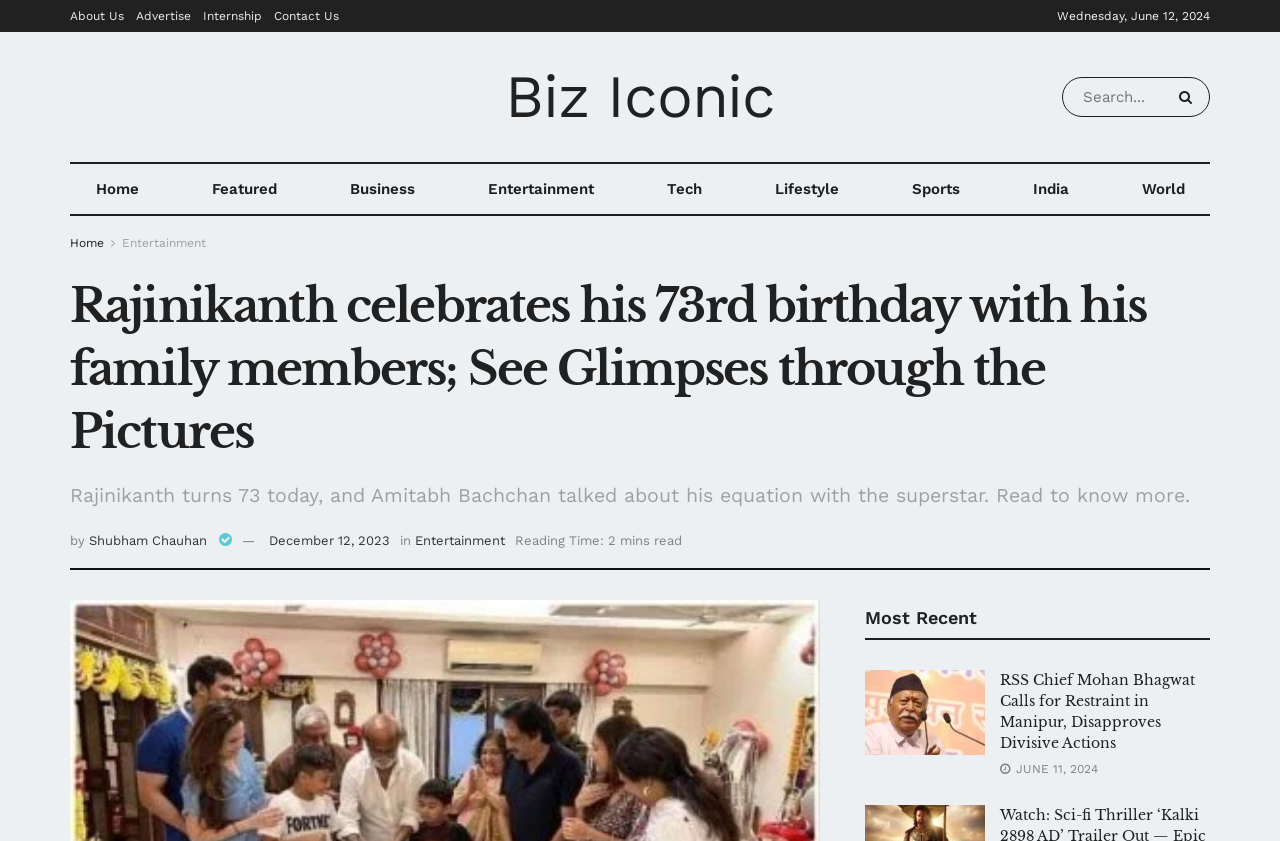What is the main title displayed on this webpage?

Rajinikanth celebrates his 73rd birthday with his family members; See Glimpses through the Pictures